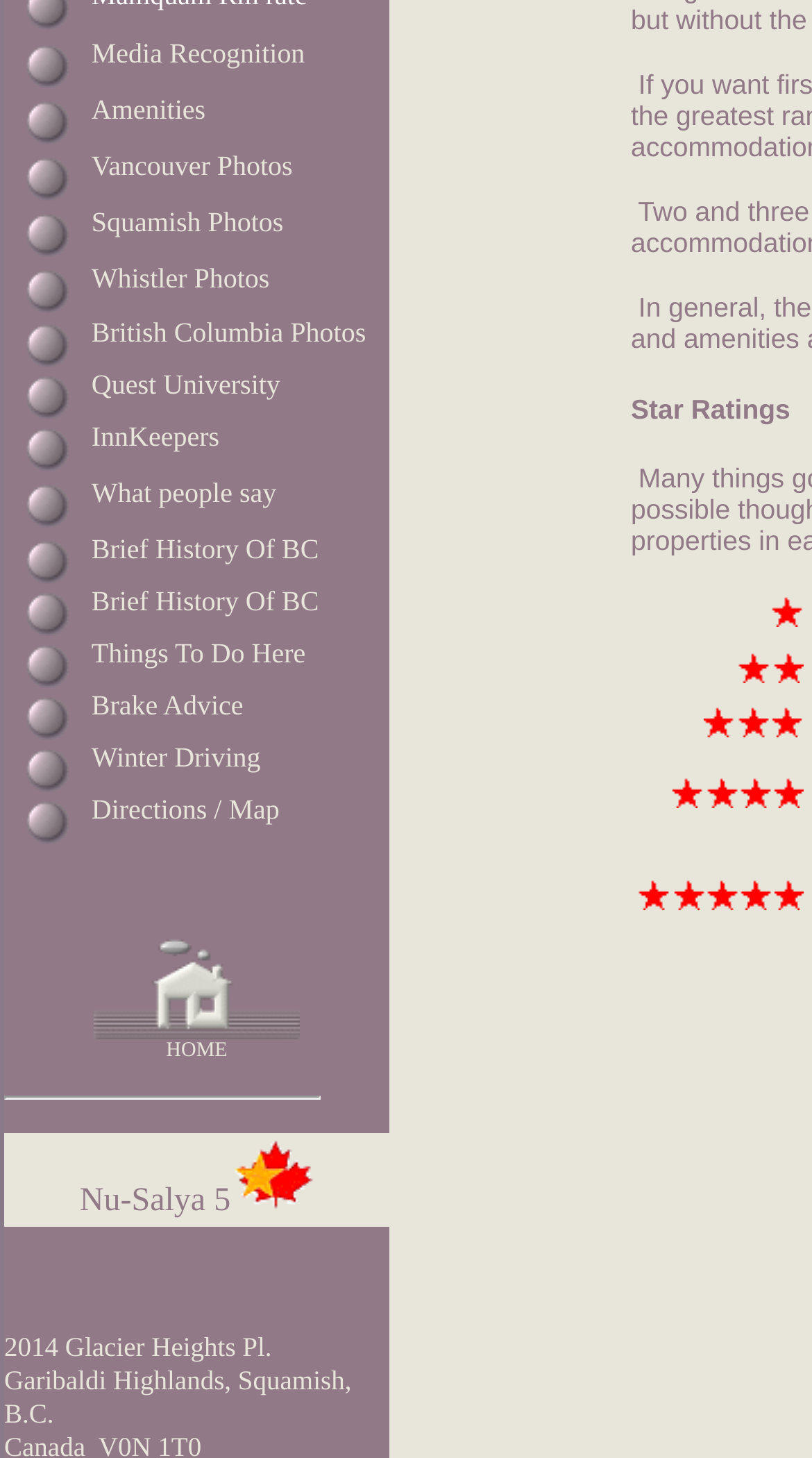Please find the bounding box coordinates in the format (top-left x, top-left y, bottom-right x, bottom-right y) for the given element description. Ensure the coordinates are floating point numbers between 0 and 1. Description: Media Recognition

[0.113, 0.026, 0.376, 0.047]